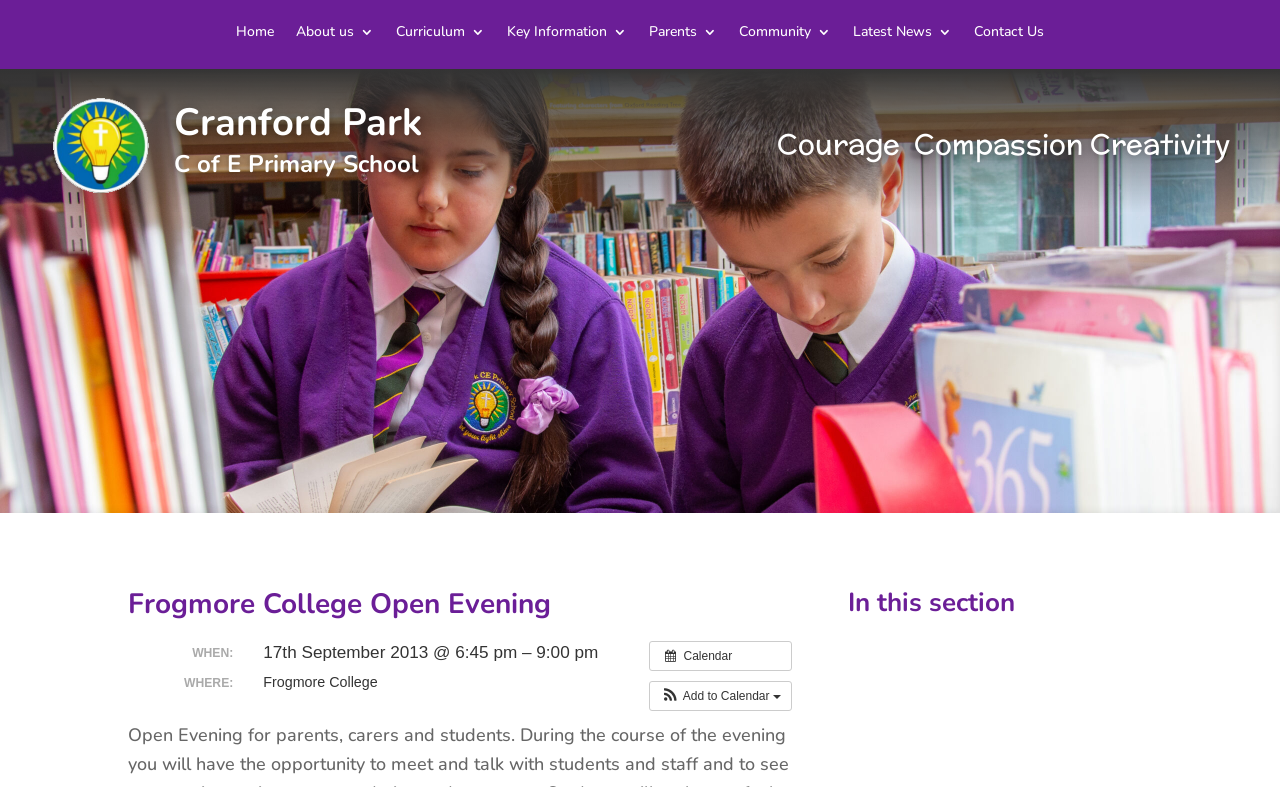What is the location of the Open Evening event?
Craft a detailed and extensive response to the question.

I found the answer by looking at the StaticText element with ID 567, which contains the location of the event.